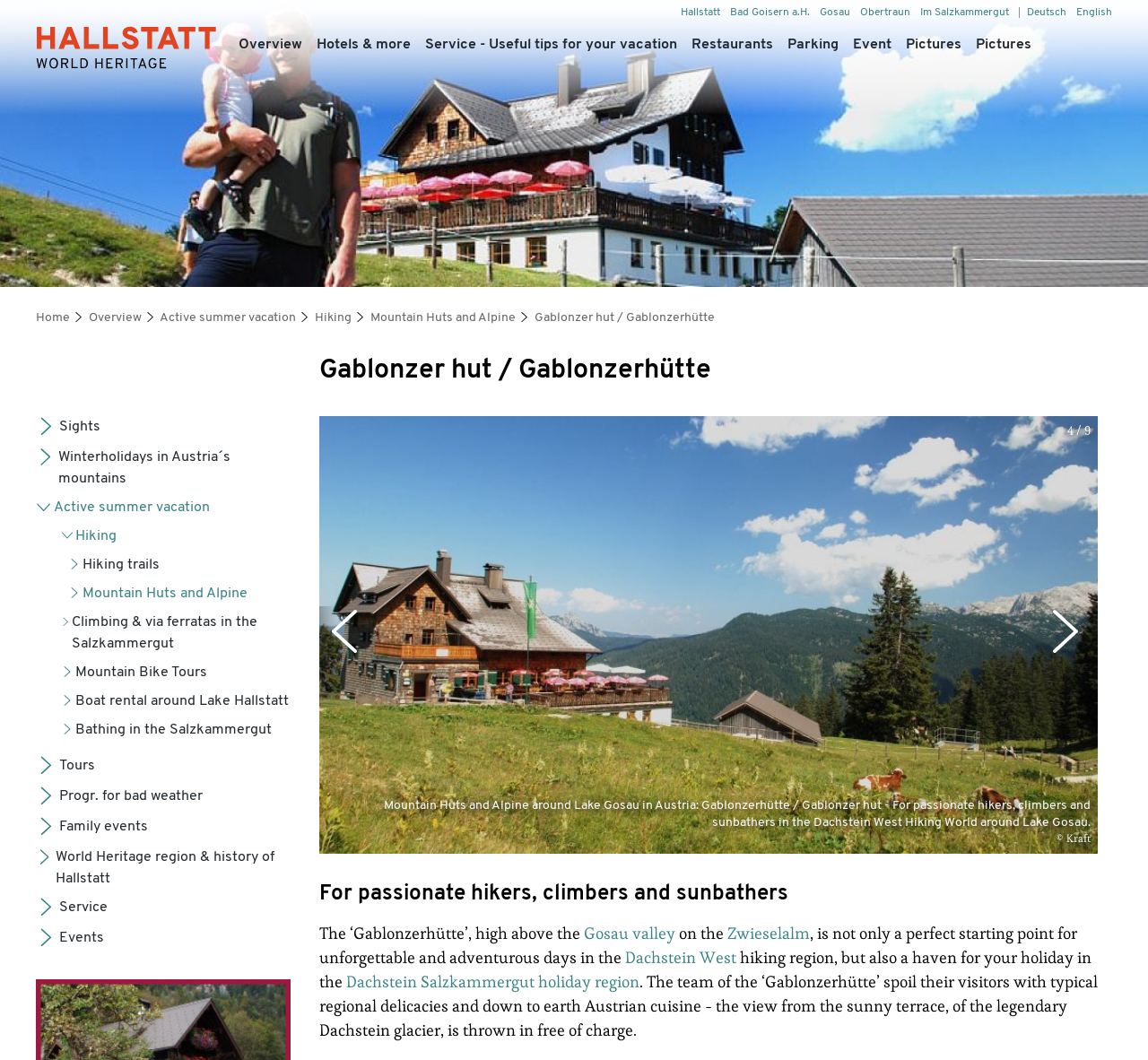Determine the bounding box coordinates of the region I should click to achieve the following instruction: "Learn more about hiking". Ensure the bounding box coordinates are four float numbers between 0 and 1, i.e., [left, top, right, bottom].

[0.274, 0.294, 0.306, 0.306]